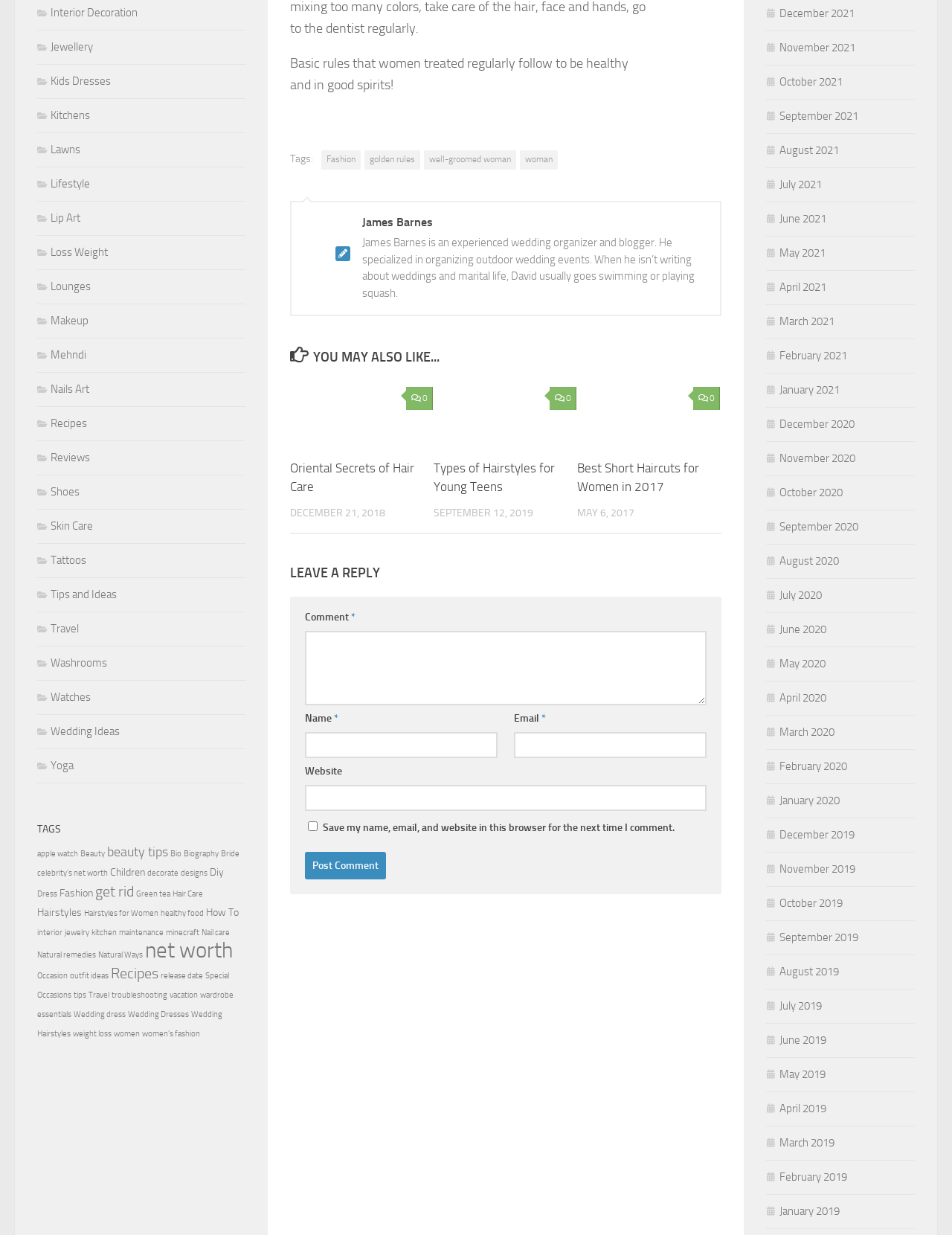Determine the bounding box for the UI element that matches this description: "parent_node: Name * name="author"".

[0.32, 0.593, 0.523, 0.614]